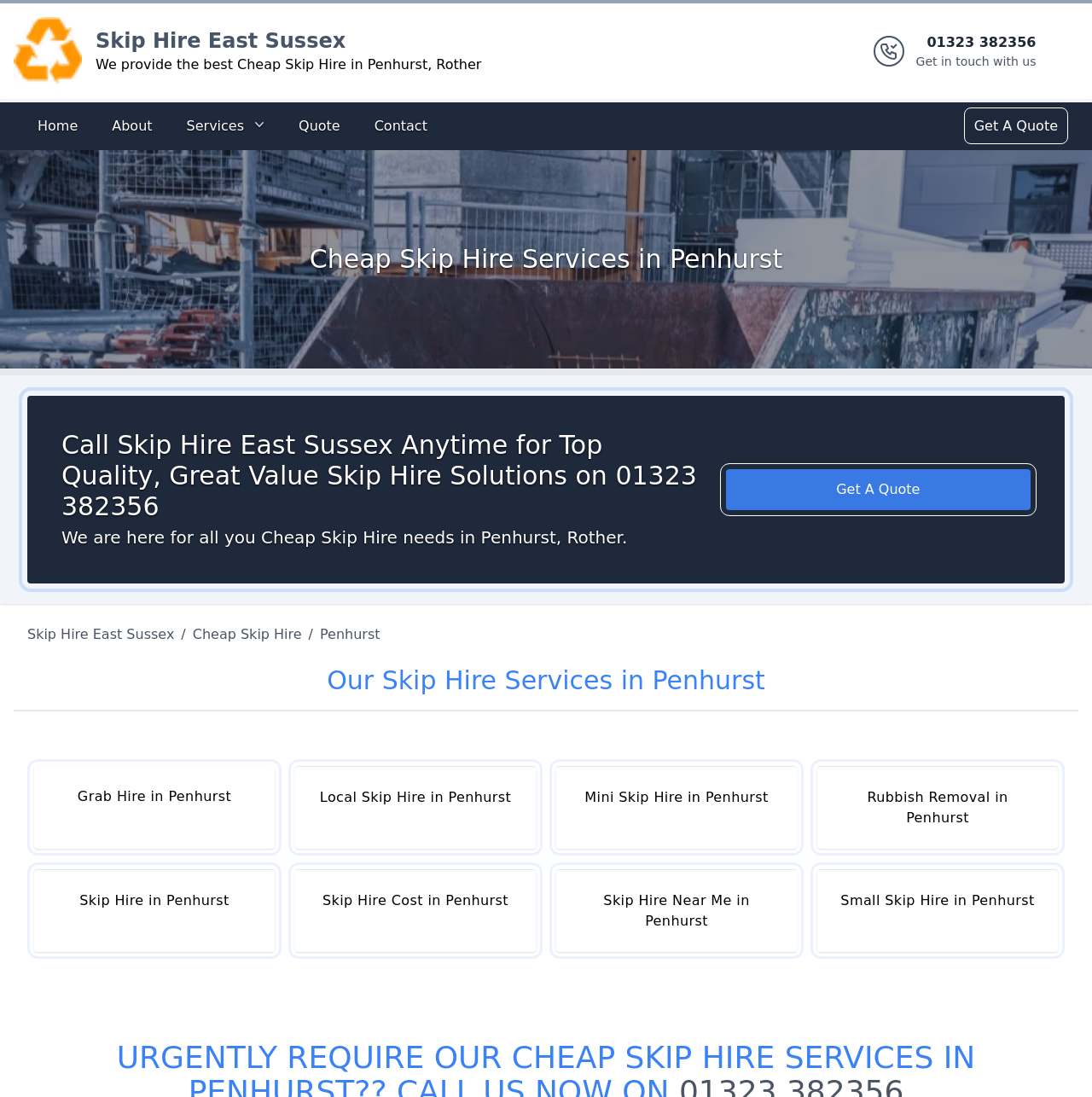What is the phone number to get in touch with Skip Hire East Sussex?
Kindly offer a detailed explanation using the data available in the image.

I found the phone number by looking at the top-right corner of the webpage, where it says '01323 382356 Get in touch with us'.